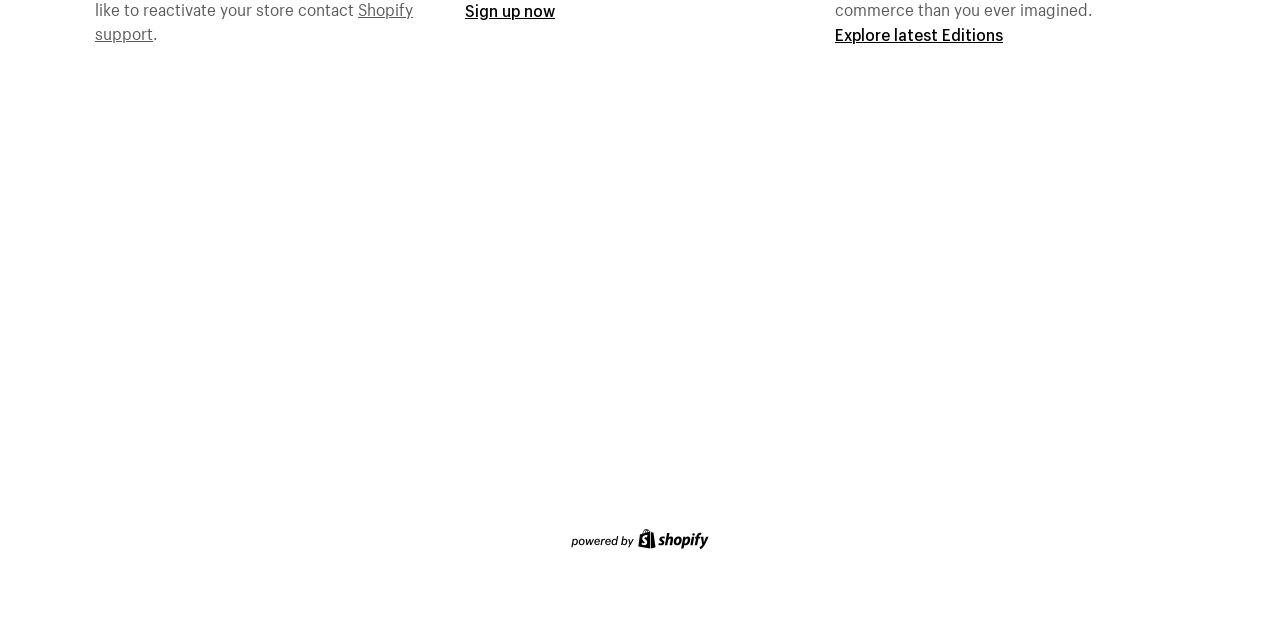Determine the bounding box coordinates in the format (top-left x, top-left y, bottom-right x, bottom-right y). Ensure all values are floating point numbers between 0 and 1. Identify the bounding box of the UI element described by: Explore latest Editions

[0.652, 0.037, 0.784, 0.07]